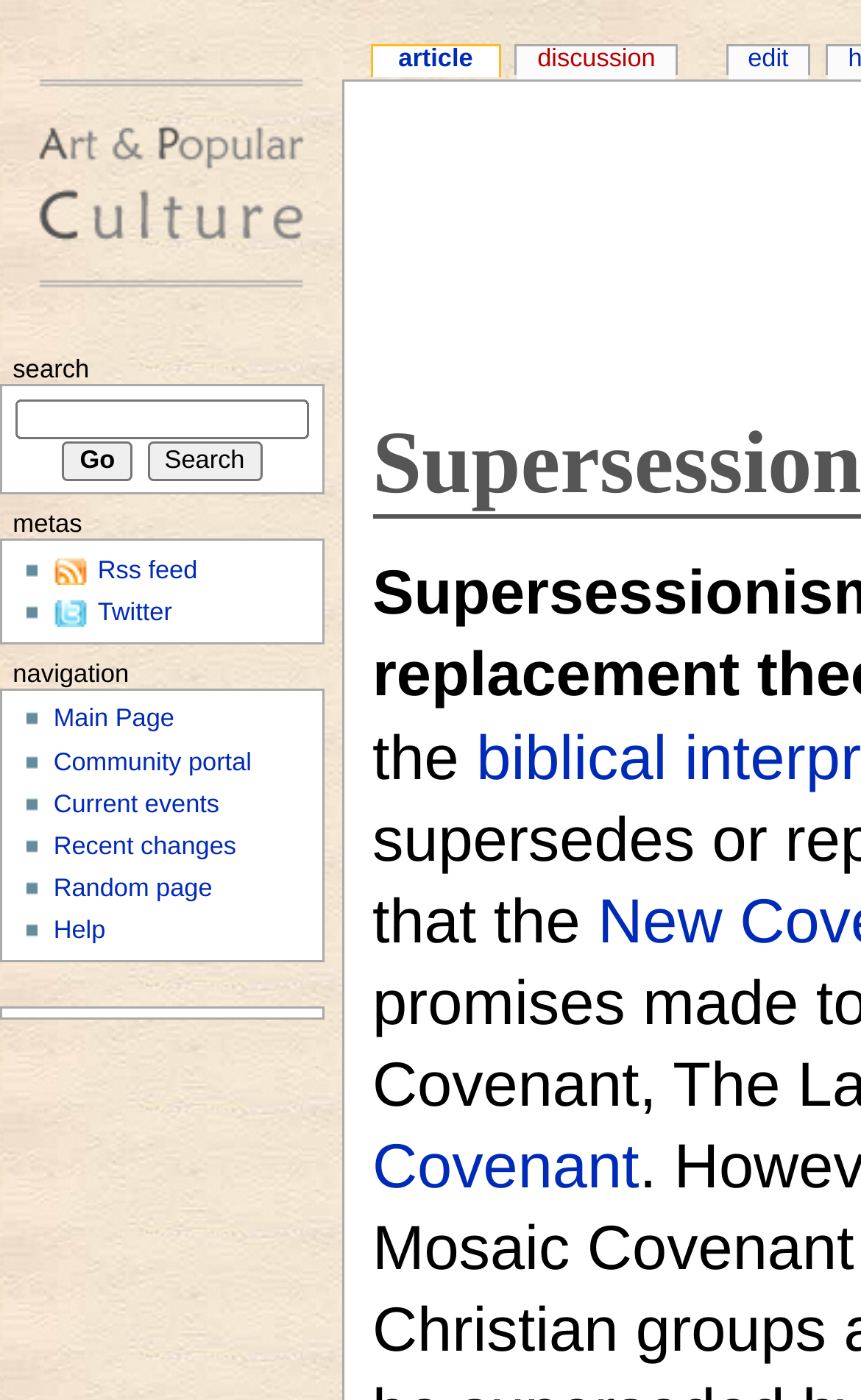Please determine the bounding box coordinates of the area that needs to be clicked to complete this task: 'Search for something'. The coordinates must be four float numbers between 0 and 1, formatted as [left, top, right, bottom].

[0.018, 0.285, 0.359, 0.314]